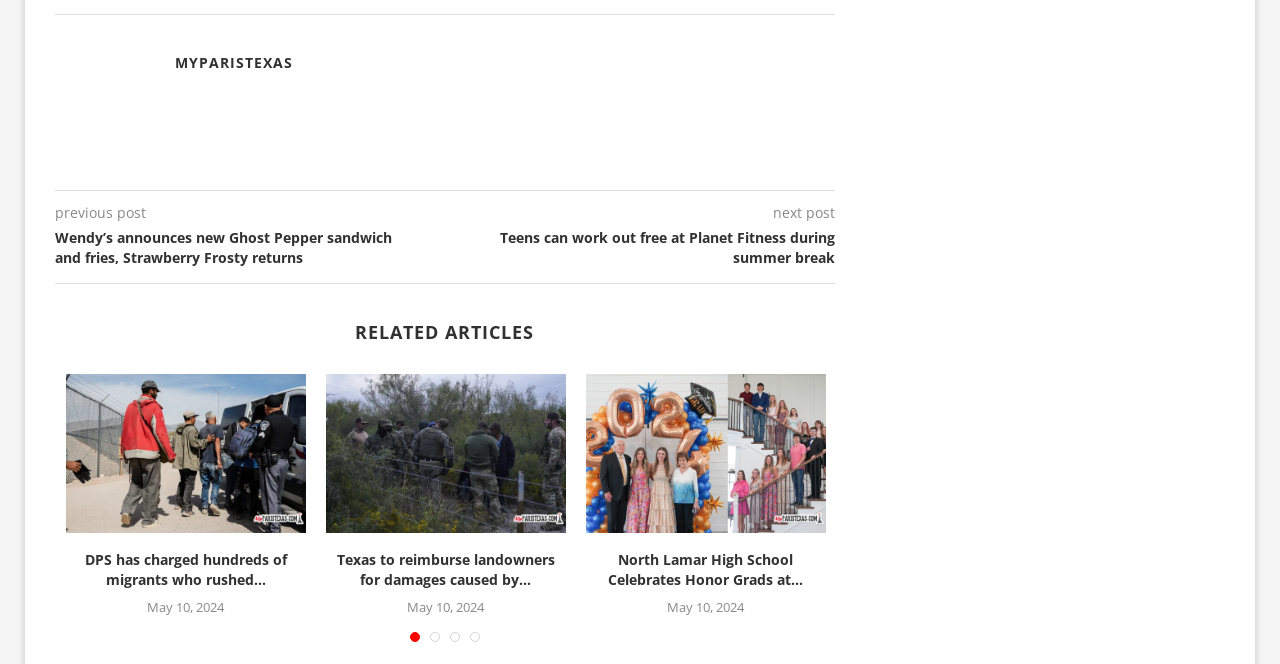Determine the bounding box coordinates of the region to click in order to accomplish the following instruction: "check the time of the Lane Ausmus awarded Jay Hoskins Memorial Scholarship article". Provide the coordinates as four float numbers between 0 and 1, specifically [left, top, right, bottom].

[0.724, 0.9, 0.785, 0.927]